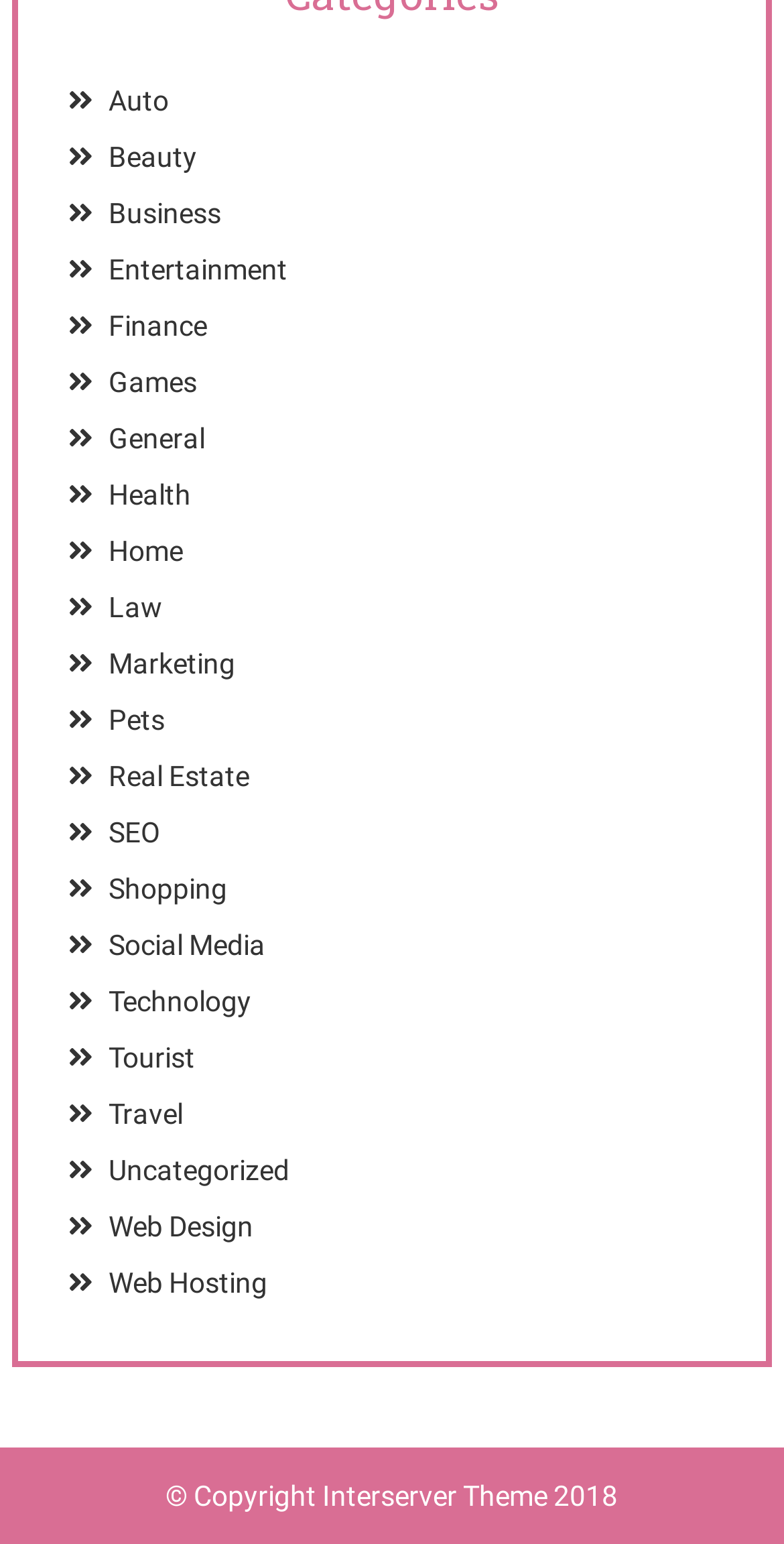Please predict the bounding box coordinates of the element's region where a click is necessary to complete the following instruction: "Select language". The coordinates should be represented by four float numbers between 0 and 1, i.e., [left, top, right, bottom].

None